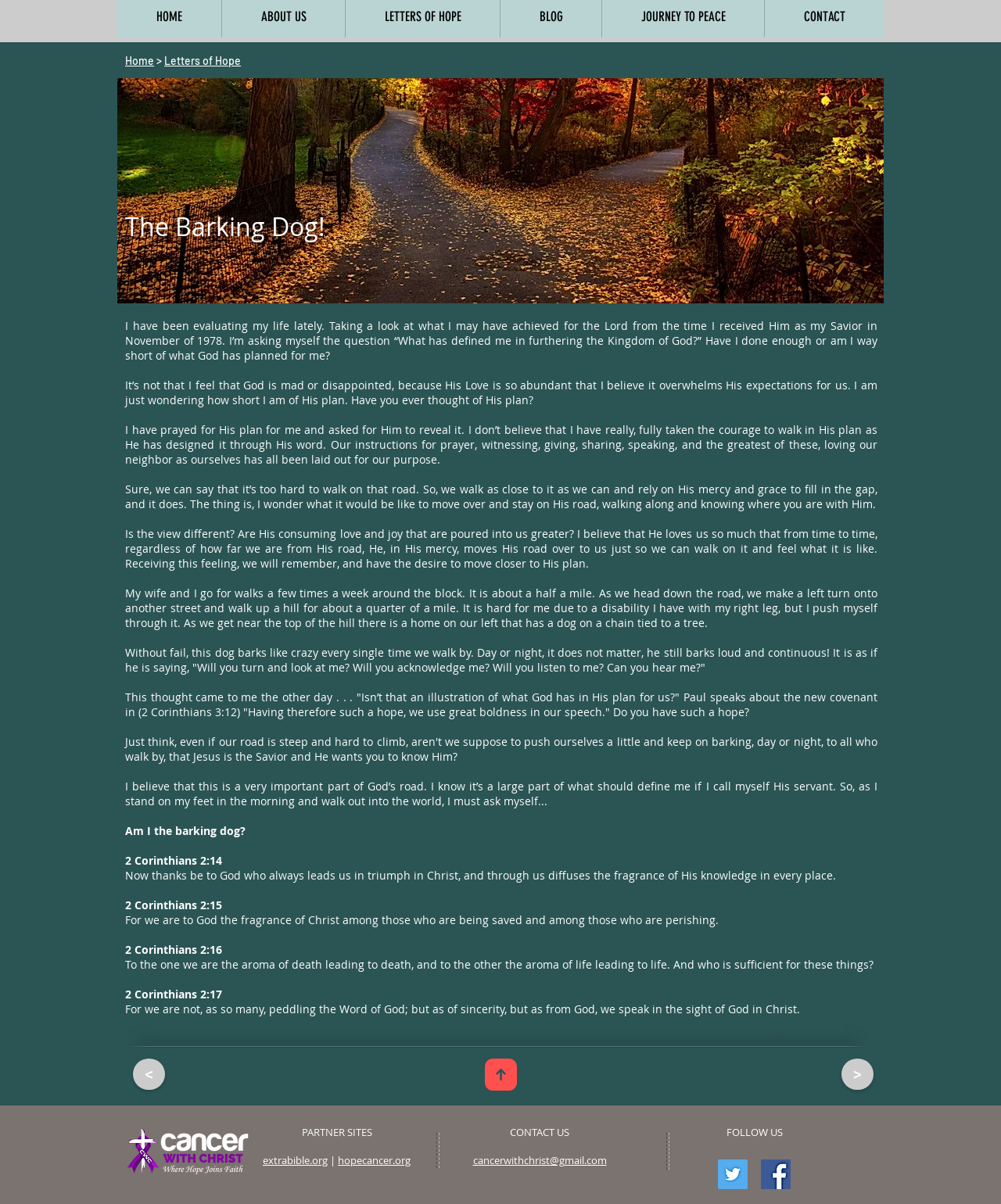What is the author reflecting on in the text?
Please give a detailed and elaborate answer to the question based on the image.

The author is reflecting on their life, specifically what they have achieved for the Lord since they received Him as their Savior in November 1978, and wondering if they have done enough or are short of what God has planned for them.